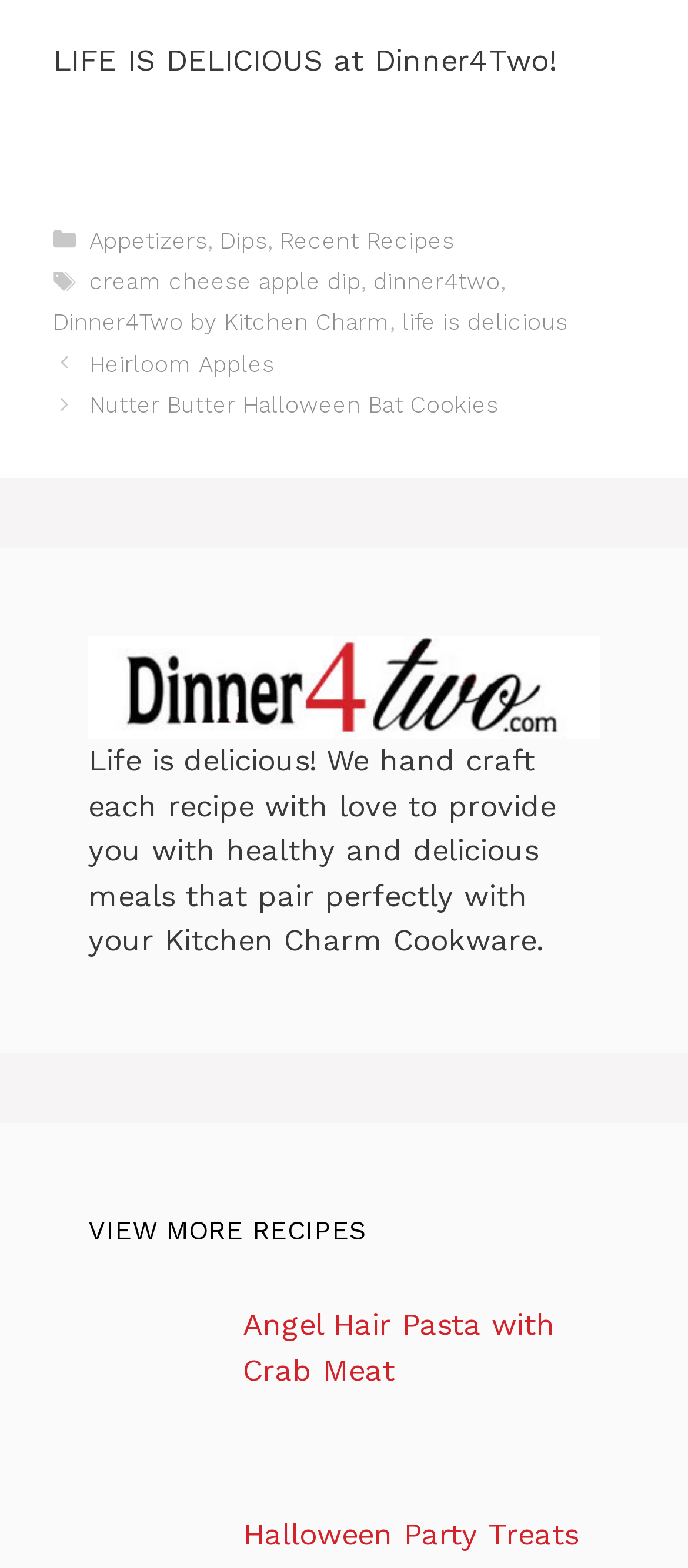Please provide the bounding box coordinates for the element that needs to be clicked to perform the instruction: "Click on the 'Appetizers' category". The coordinates must consist of four float numbers between 0 and 1, formatted as [left, top, right, bottom].

[0.13, 0.144, 0.302, 0.161]